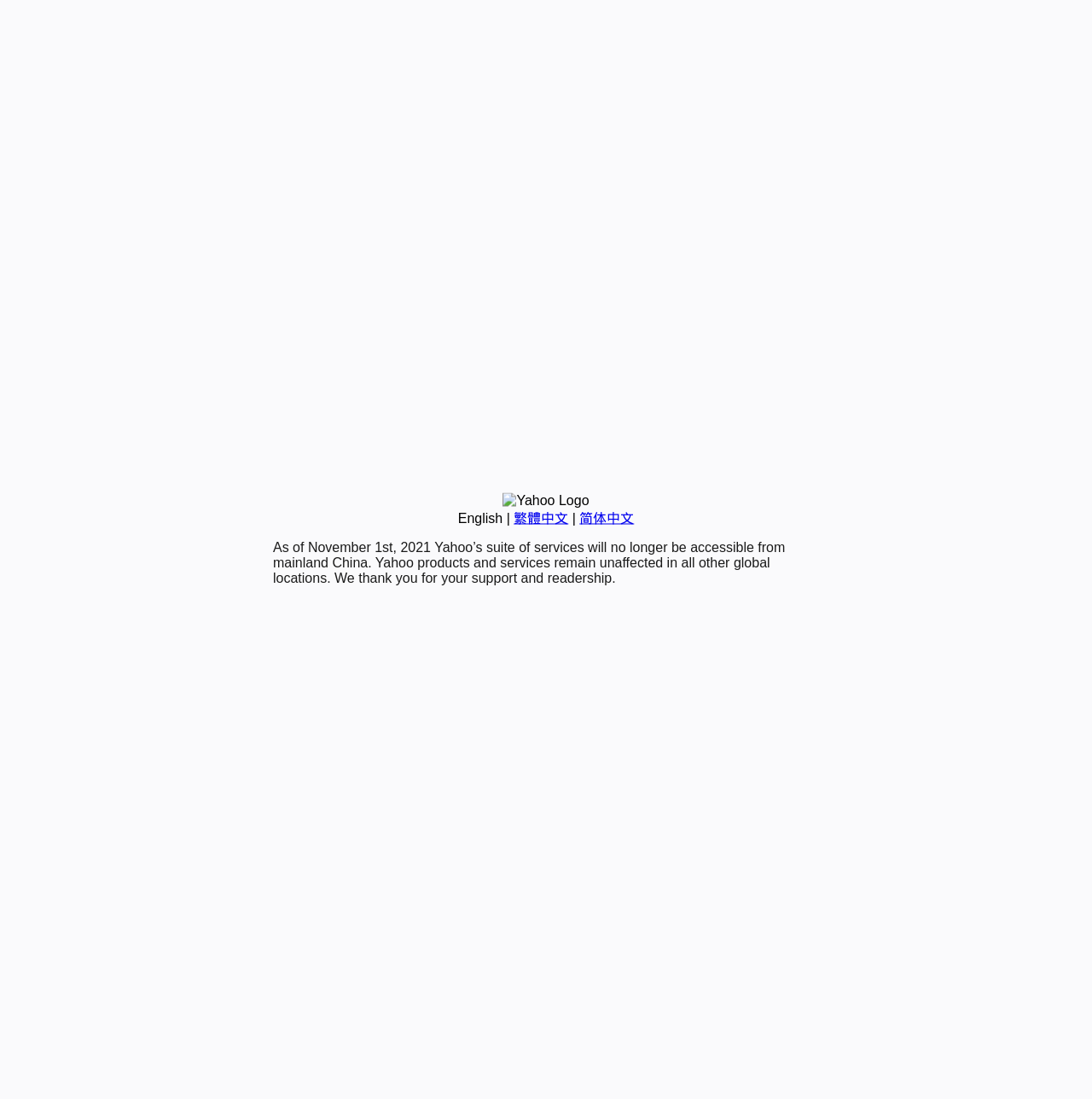Find the bounding box coordinates of the UI element according to this description: "繁體中文".

[0.47, 0.465, 0.52, 0.478]